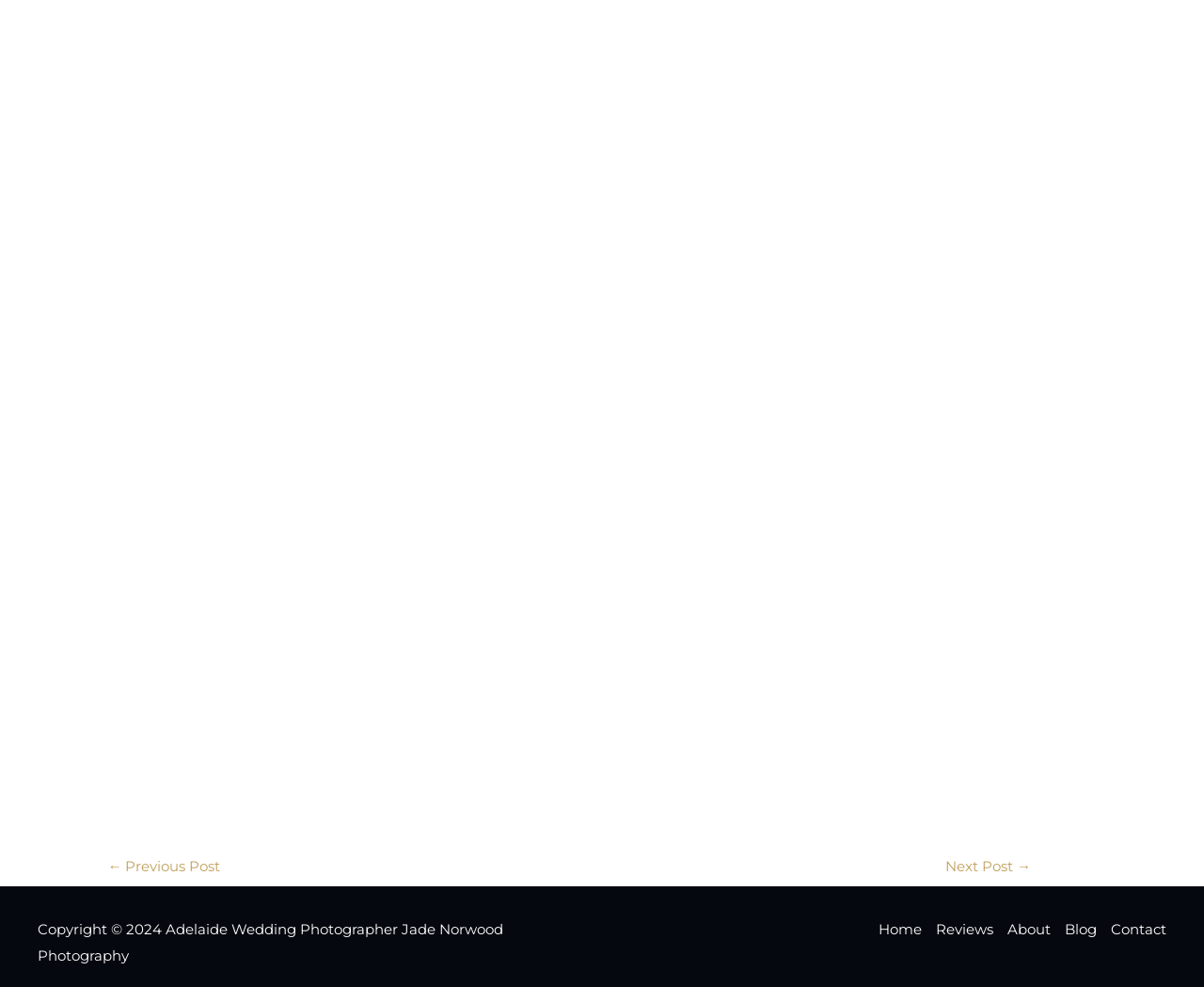Using the element description Next Post →, predict the bounding box coordinates for the UI element. Provide the coordinates in (top-left x, top-left y, bottom-right x, bottom-right y) format with values ranging from 0 to 1.

[0.713, 0.863, 0.928, 0.896]